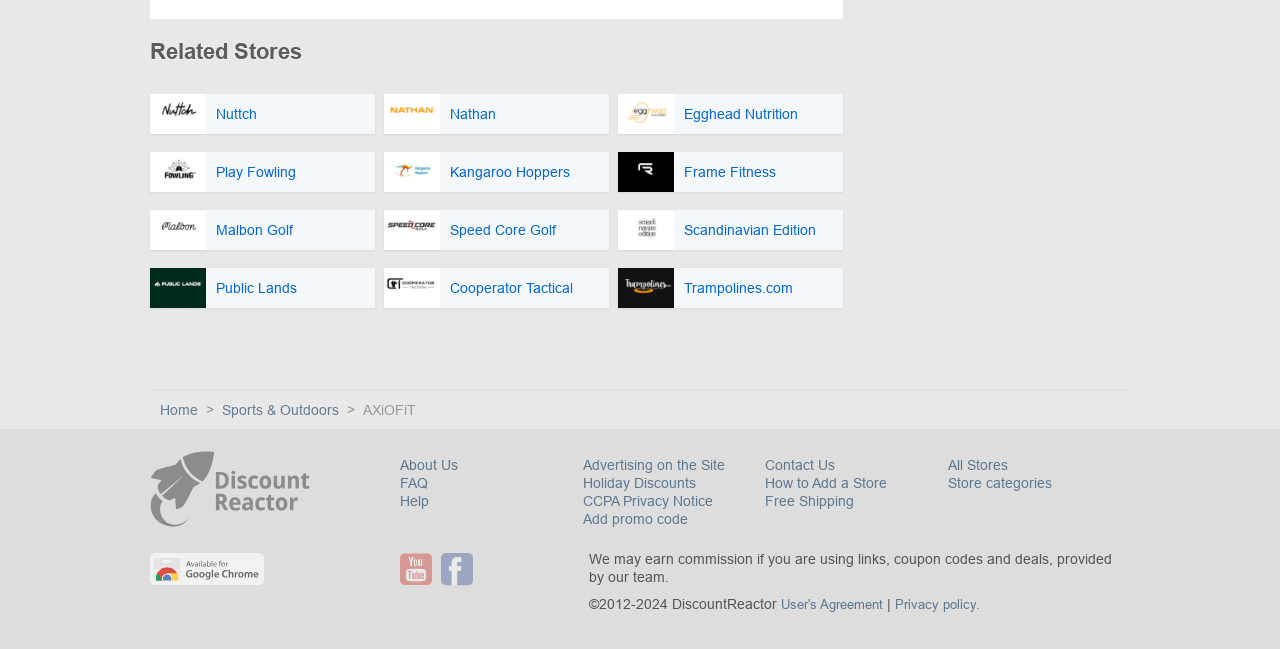Determine the bounding box coordinates of the element that should be clicked to execute the following command: "Click on Nuttch logo".

[0.117, 0.145, 0.293, 0.207]